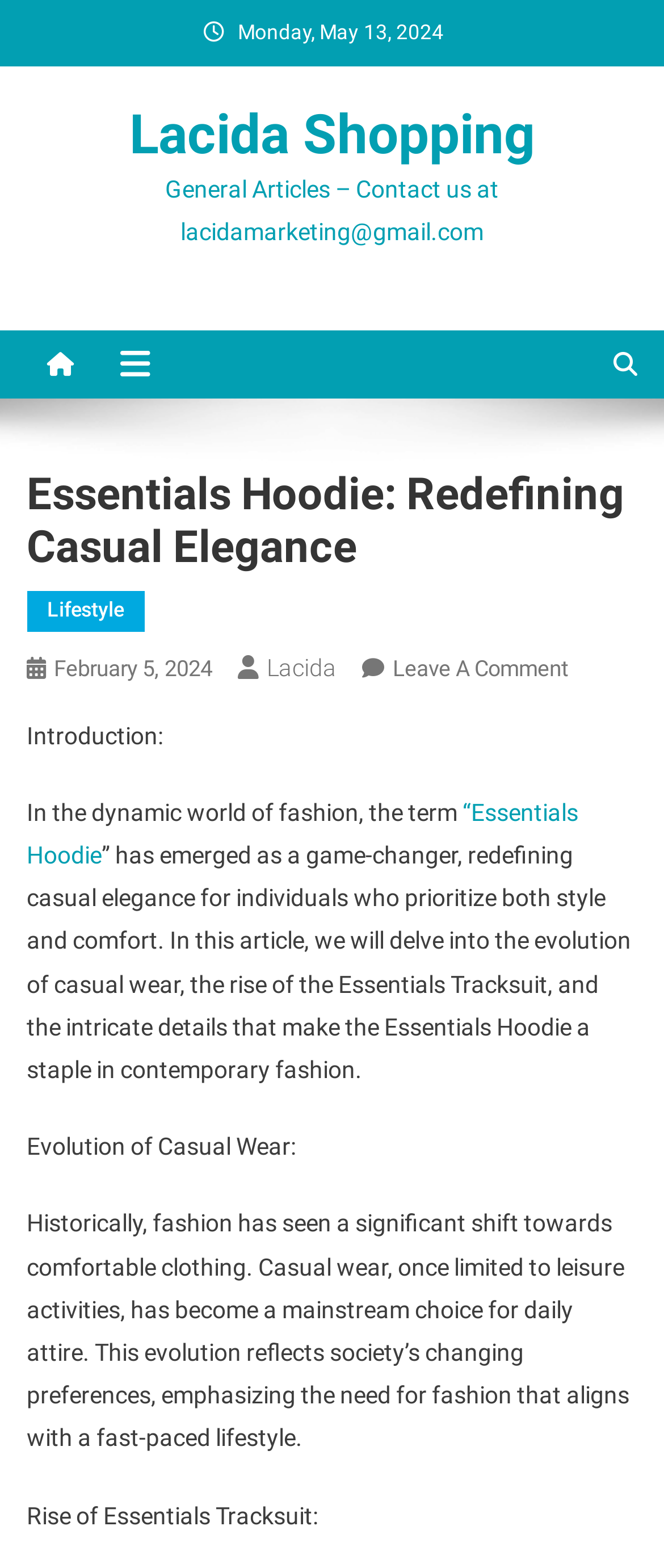Please determine the primary heading and provide its text.

Essentials Hoodie: Redefining Casual Elegance